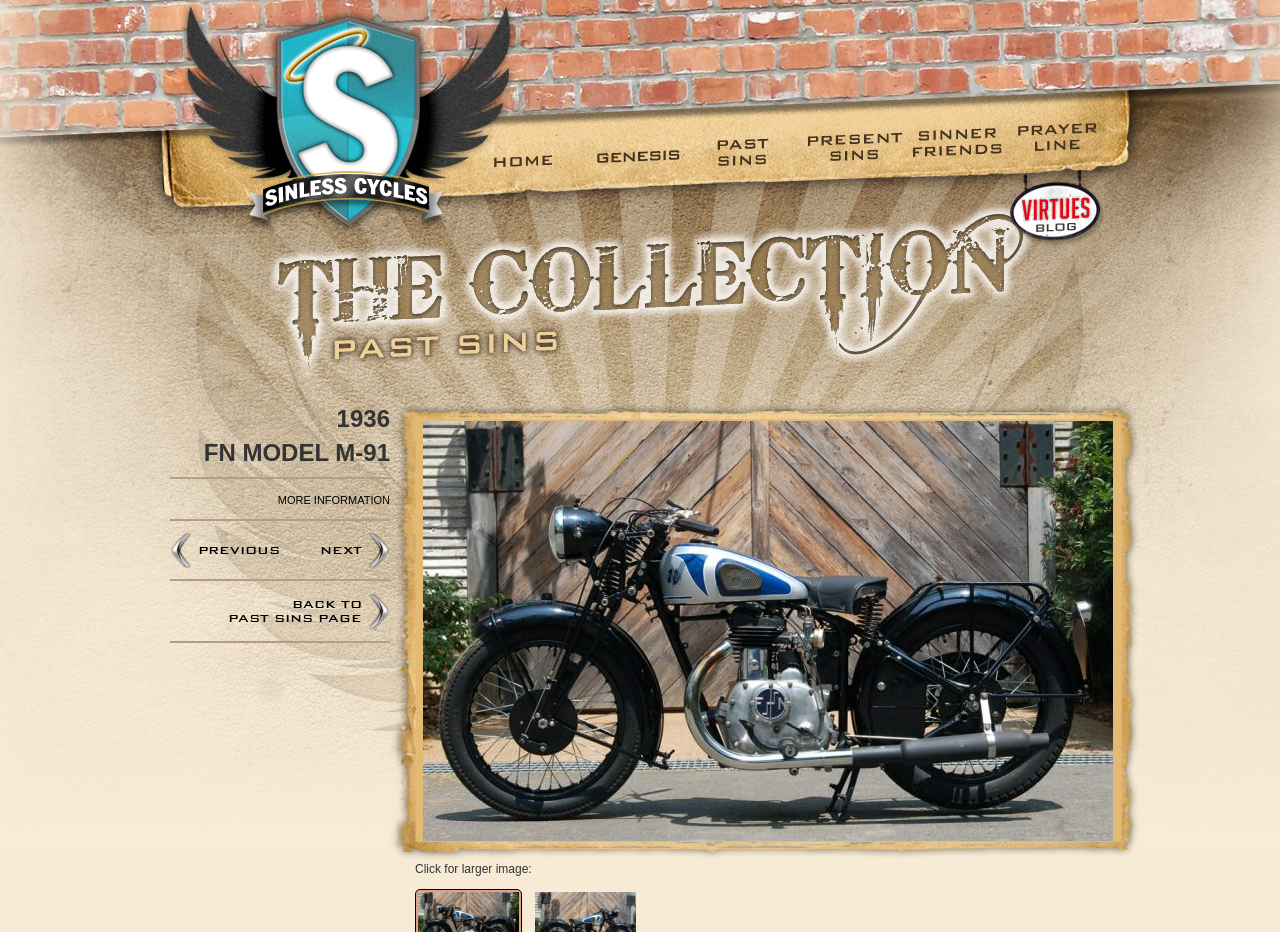Find the bounding box coordinates of the element to click in order to complete this instruction: "Click on the NEXT button". The bounding box coordinates must be four float numbers between 0 and 1, denoted as [left, top, right, bottom].

[0.25, 0.568, 0.305, 0.613]